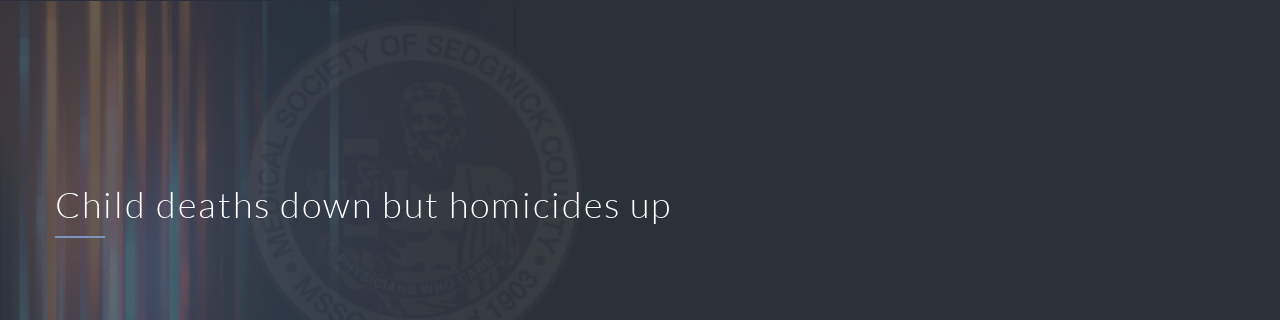Please reply to the following question with a single word or a short phrase:
What is the emblem on the background?

Medical Society of Sedgwick County